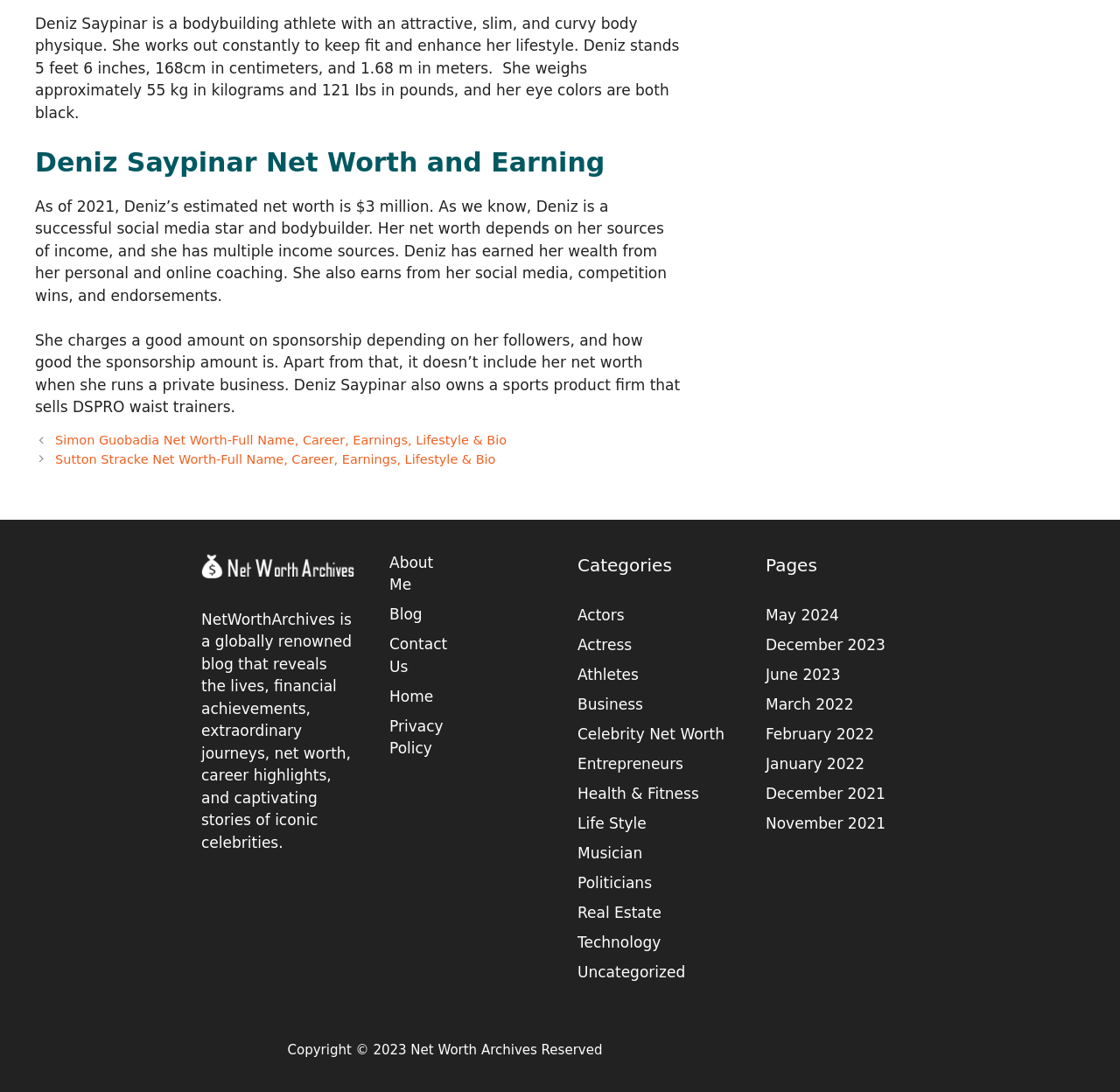Please identify the bounding box coordinates of the area that needs to be clicked to follow this instruction: "View posts from May 2024".

[0.684, 0.555, 0.749, 0.571]